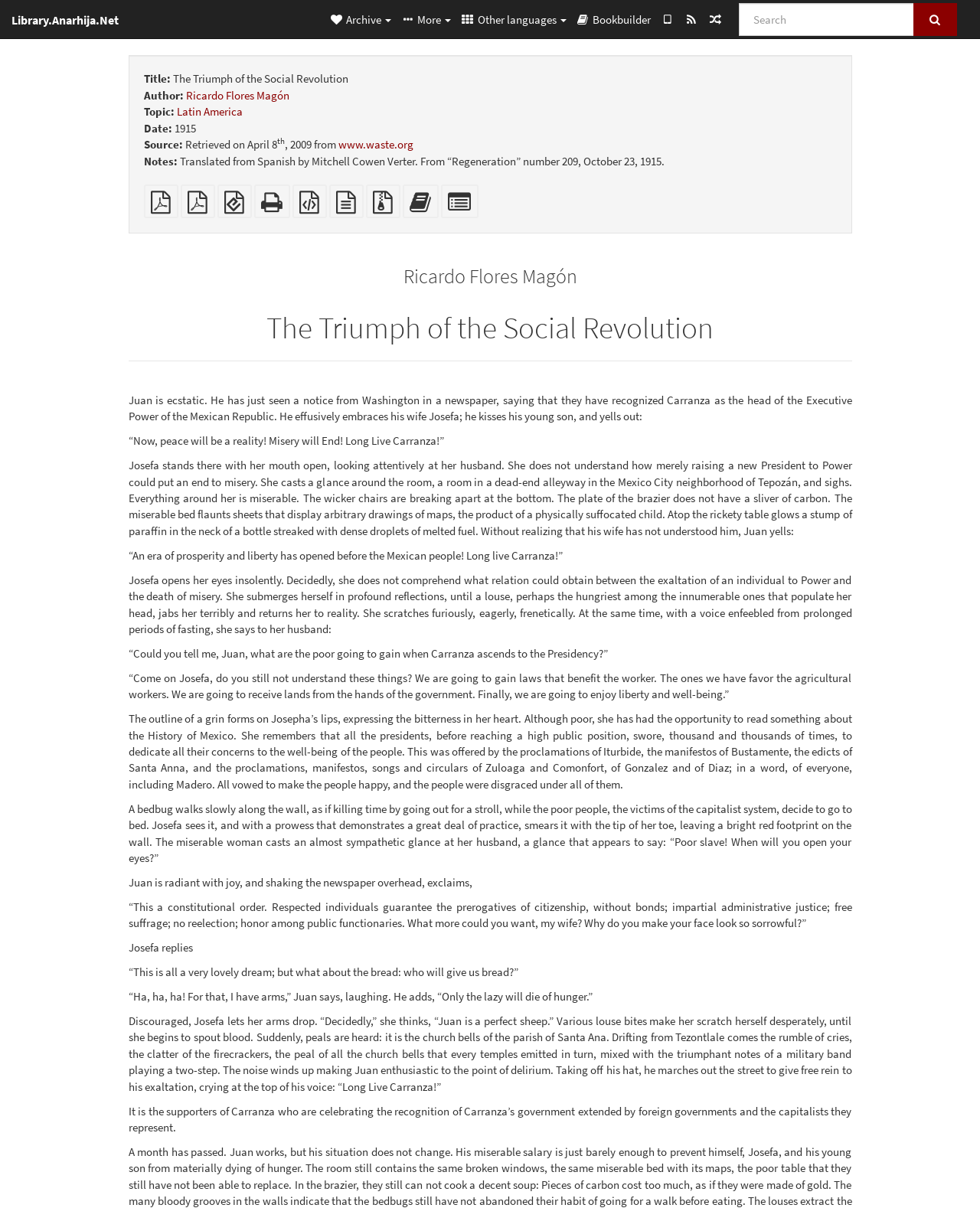Provide the text content of the webpage's main heading.

The Triumph of the Social Revolution